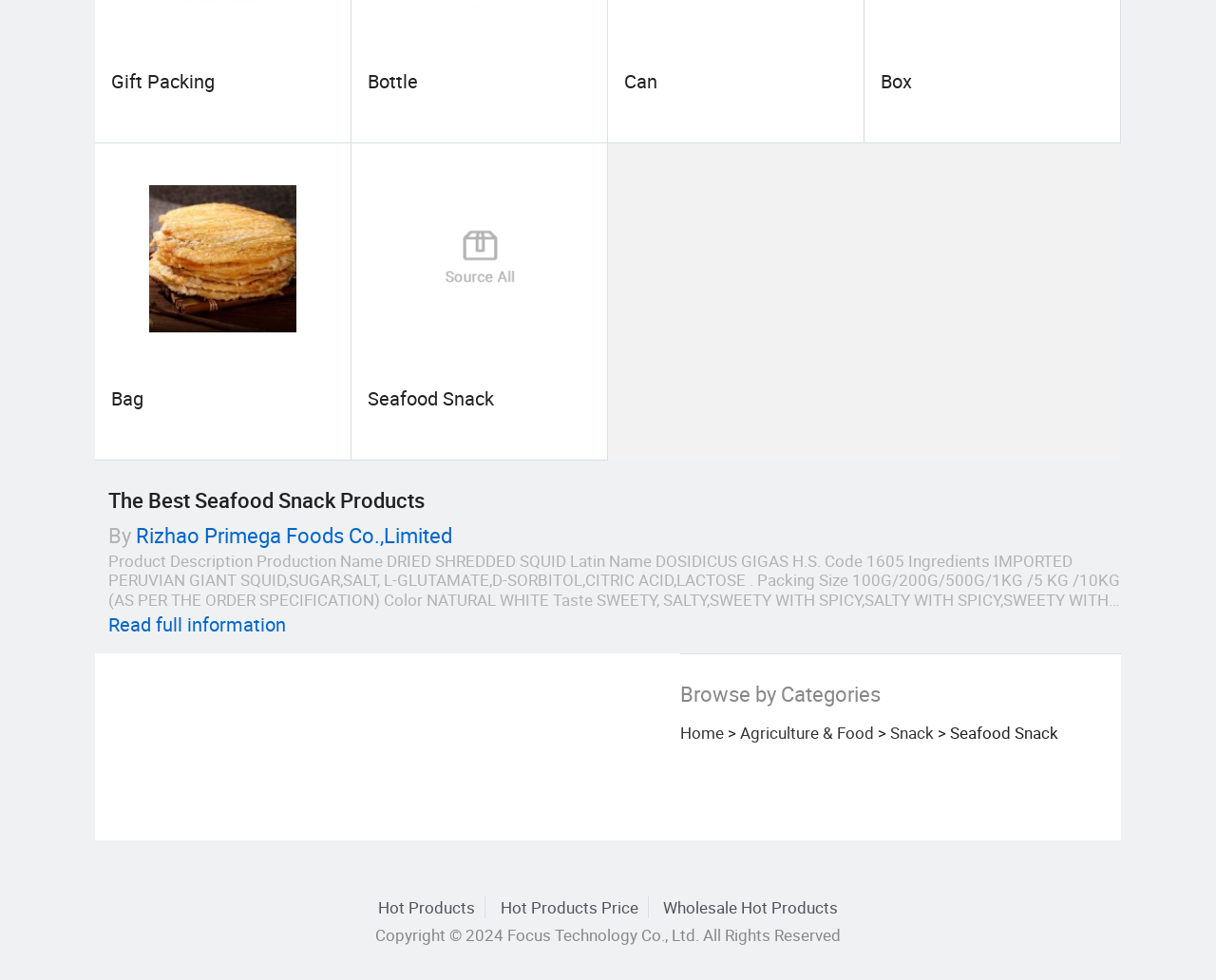Locate the UI element described by Rizhao Primega Foods Co.,Limited and provide its bounding box coordinates. Use the format (top-left x, top-left y, bottom-right x, bottom-right y) with all values as floating point numbers between 0 and 1.

[0.112, 0.532, 0.372, 0.56]